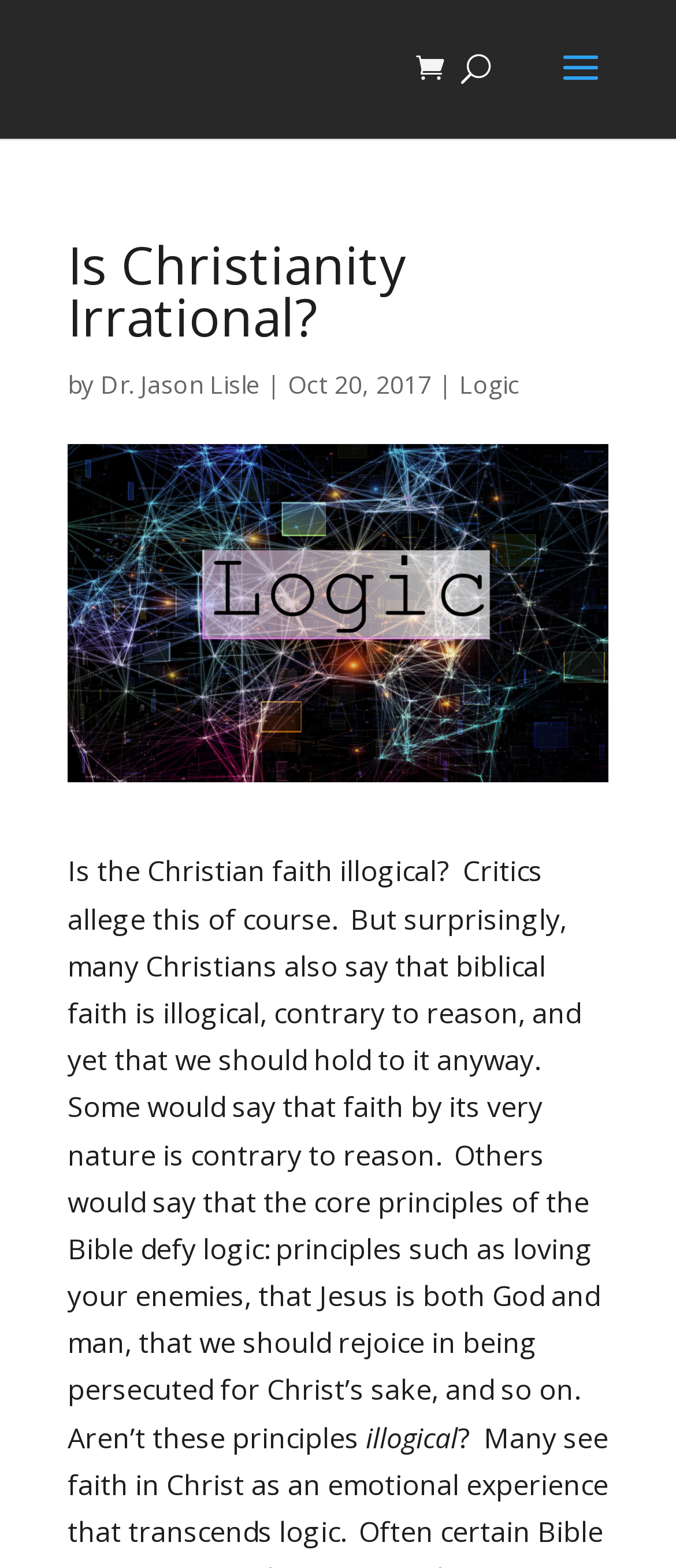Answer the question in a single word or phrase:
What is the tone of the article?

Inquiring